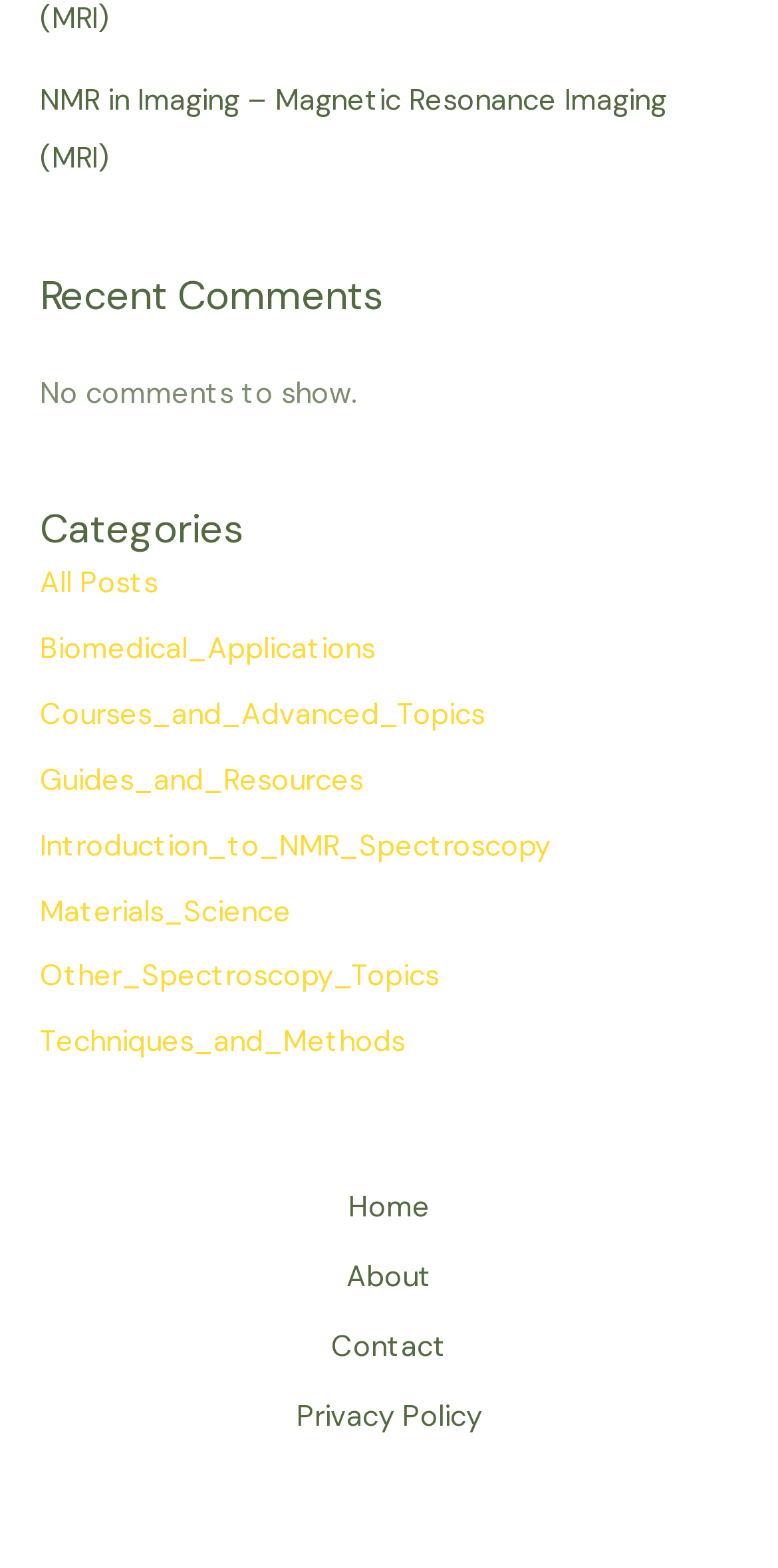What is the first category listed? Observe the screenshot and provide a one-word or short phrase answer.

All Posts